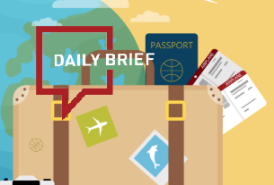Based on the image, please elaborate on the answer to the following question:
What is the background of the image?

The background of the image features a stylized world map, which reinforces the theme of international travel and connects to the broader context of recent news about increasing travel activities.